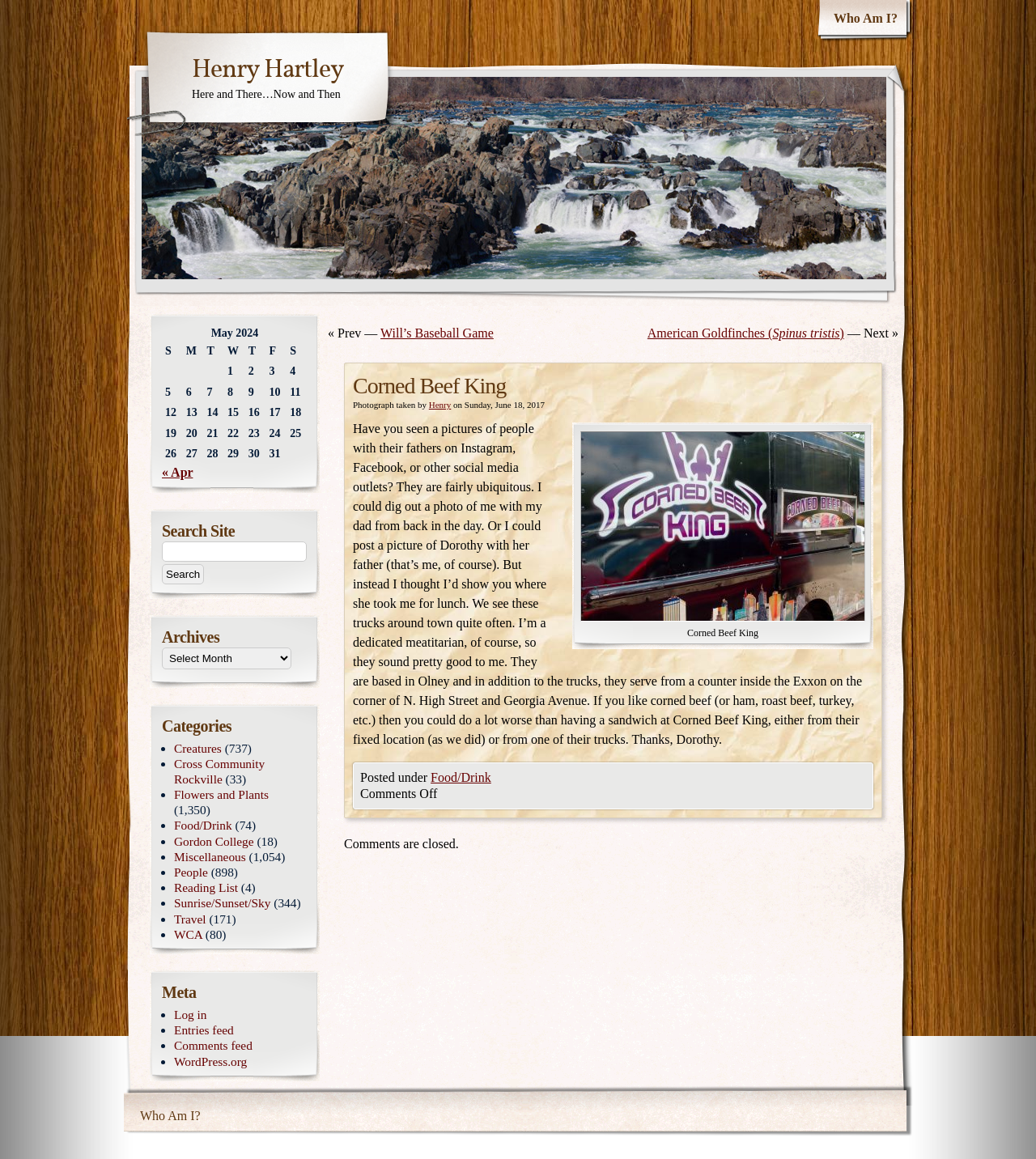Find and extract the text of the primary heading on the webpage.

Corned Beef King